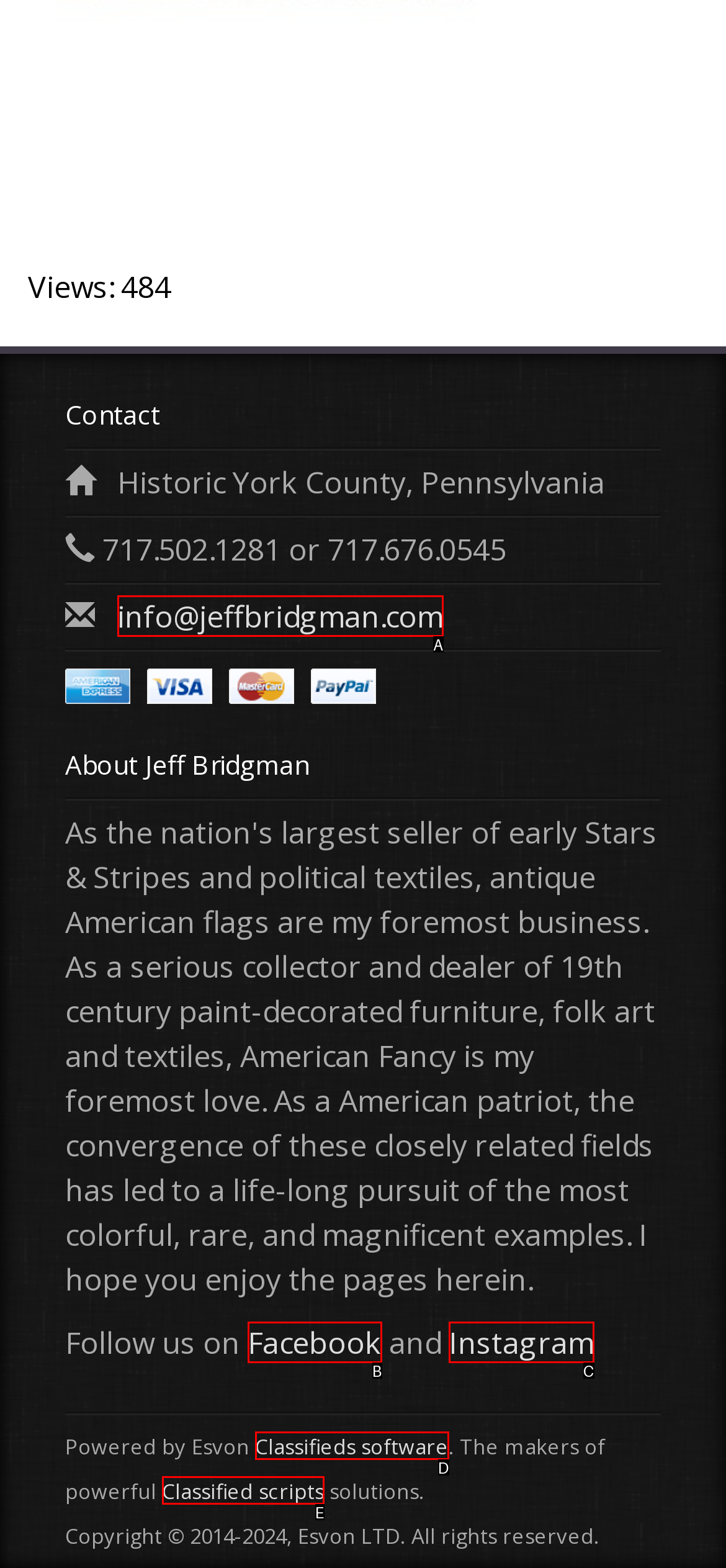Identify the option that corresponds to the given description: Classified scripts. Reply with the letter of the chosen option directly.

E